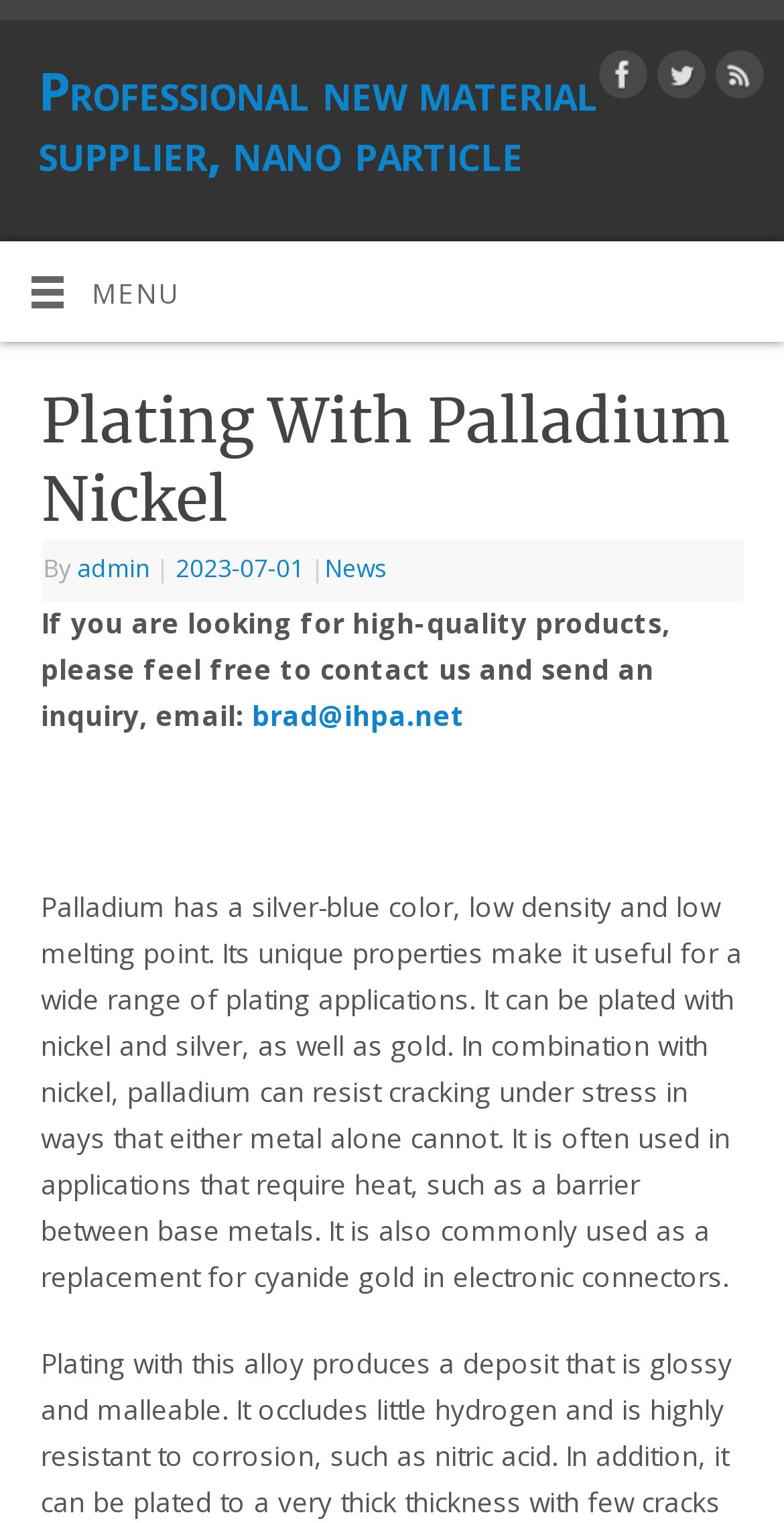Identify and extract the main heading of the webpage.

Plating With Palladium Nickel